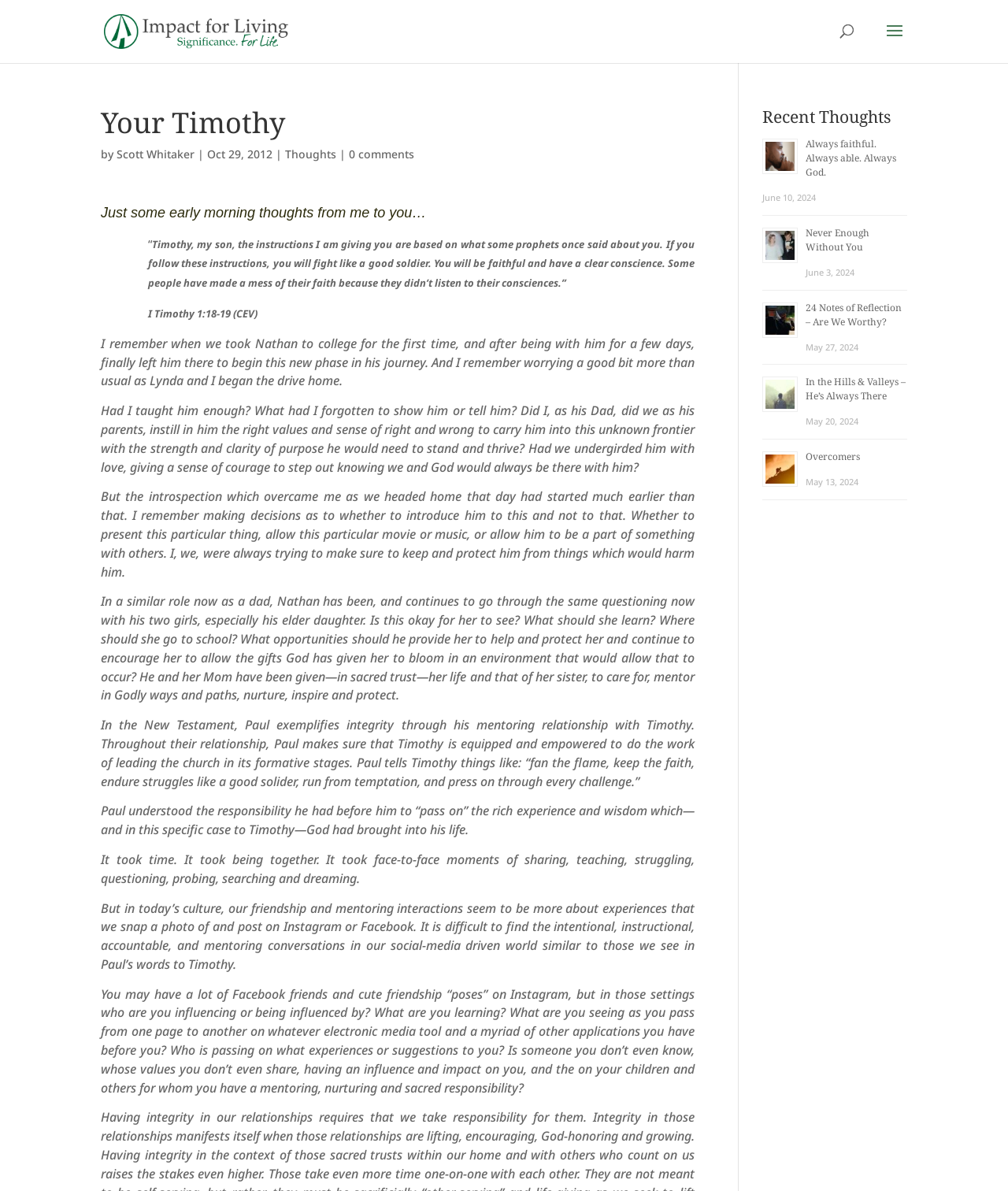Highlight the bounding box coordinates of the element that should be clicked to carry out the following instruction: "Check the post 'Overcomers'". The coordinates must be given as four float numbers ranging from 0 to 1, i.e., [left, top, right, bottom].

[0.756, 0.378, 0.9, 0.396]